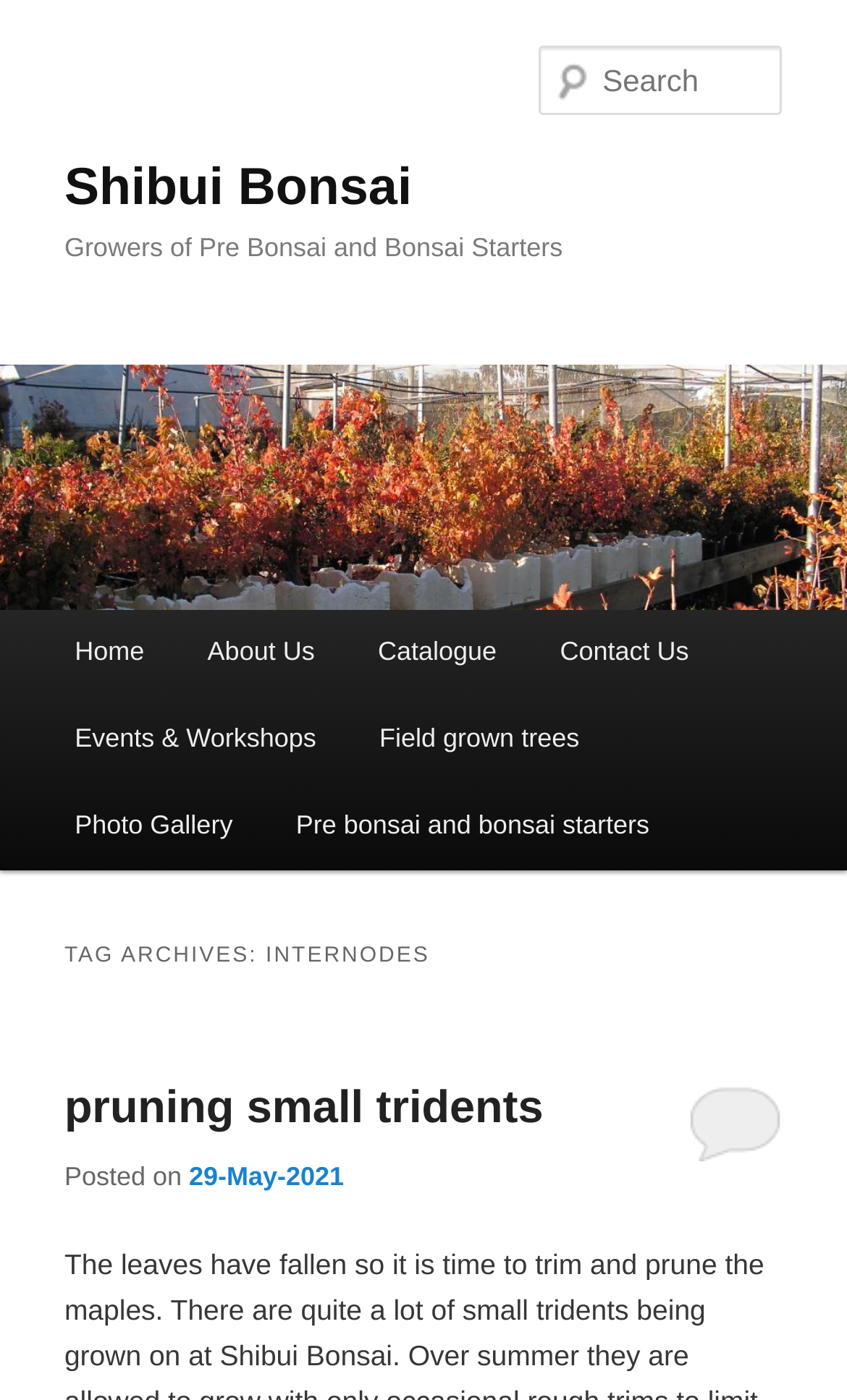Extract the bounding box of the UI element described as: "parent_node: Search name="s" placeholder="Search"".

[0.637, 0.033, 0.924, 0.082]